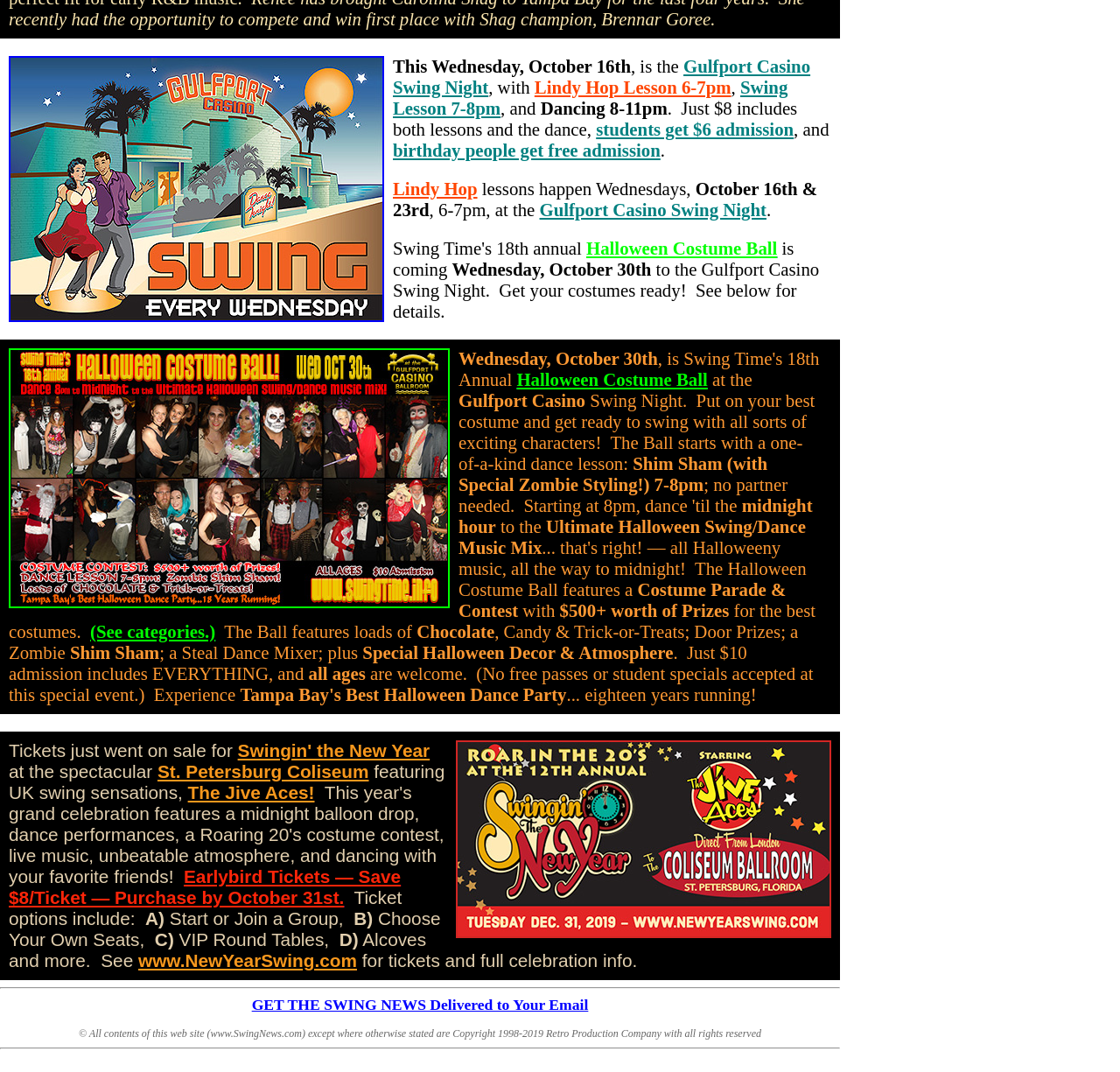Identify the coordinates of the bounding box for the element described below: "birthday people get free admission". Return the coordinates as four float numbers between 0 and 1: [left, top, right, bottom].

[0.351, 0.131, 0.59, 0.149]